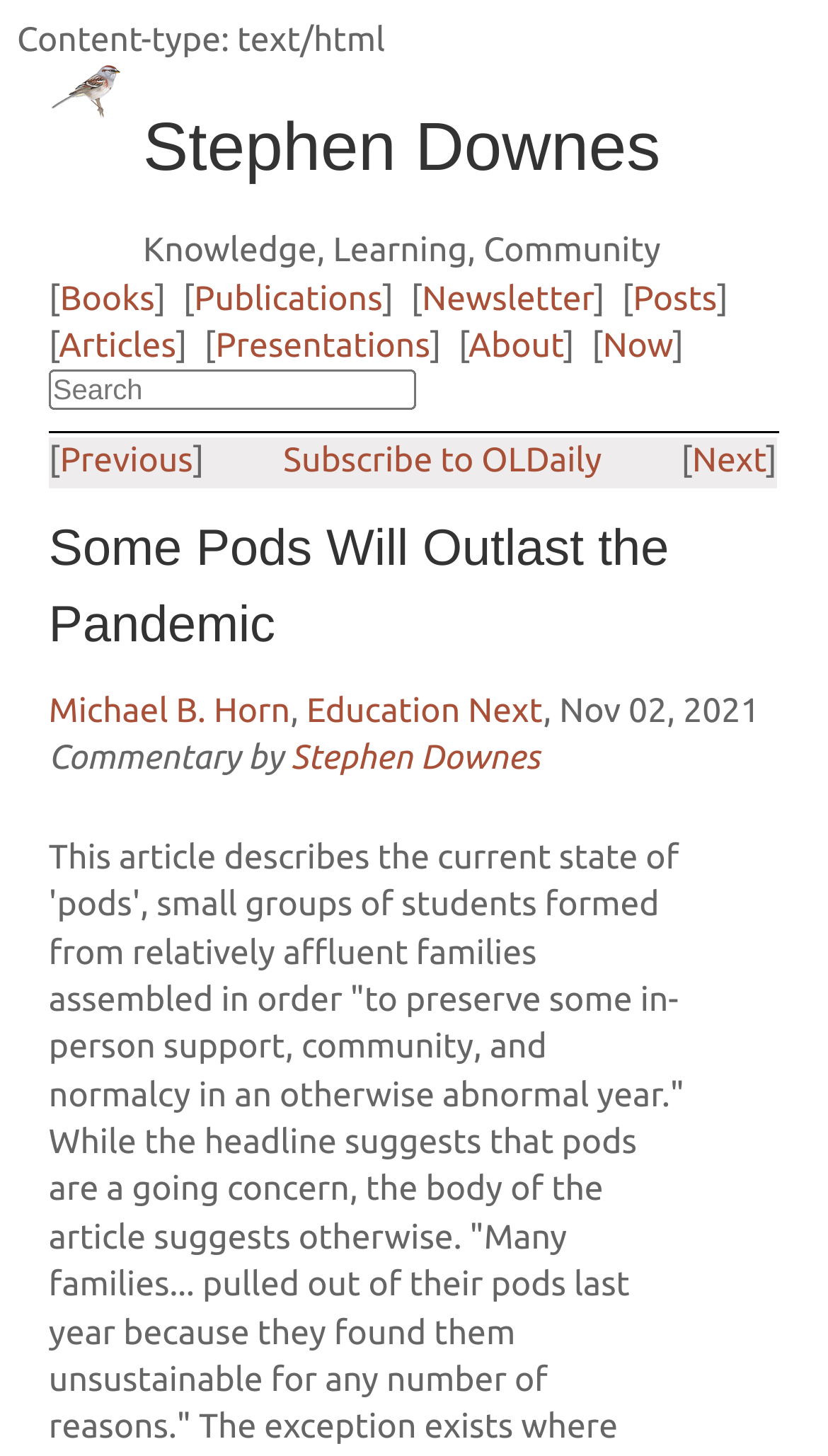What is the name of the author? Based on the screenshot, please respond with a single word or phrase.

Stephen Downes